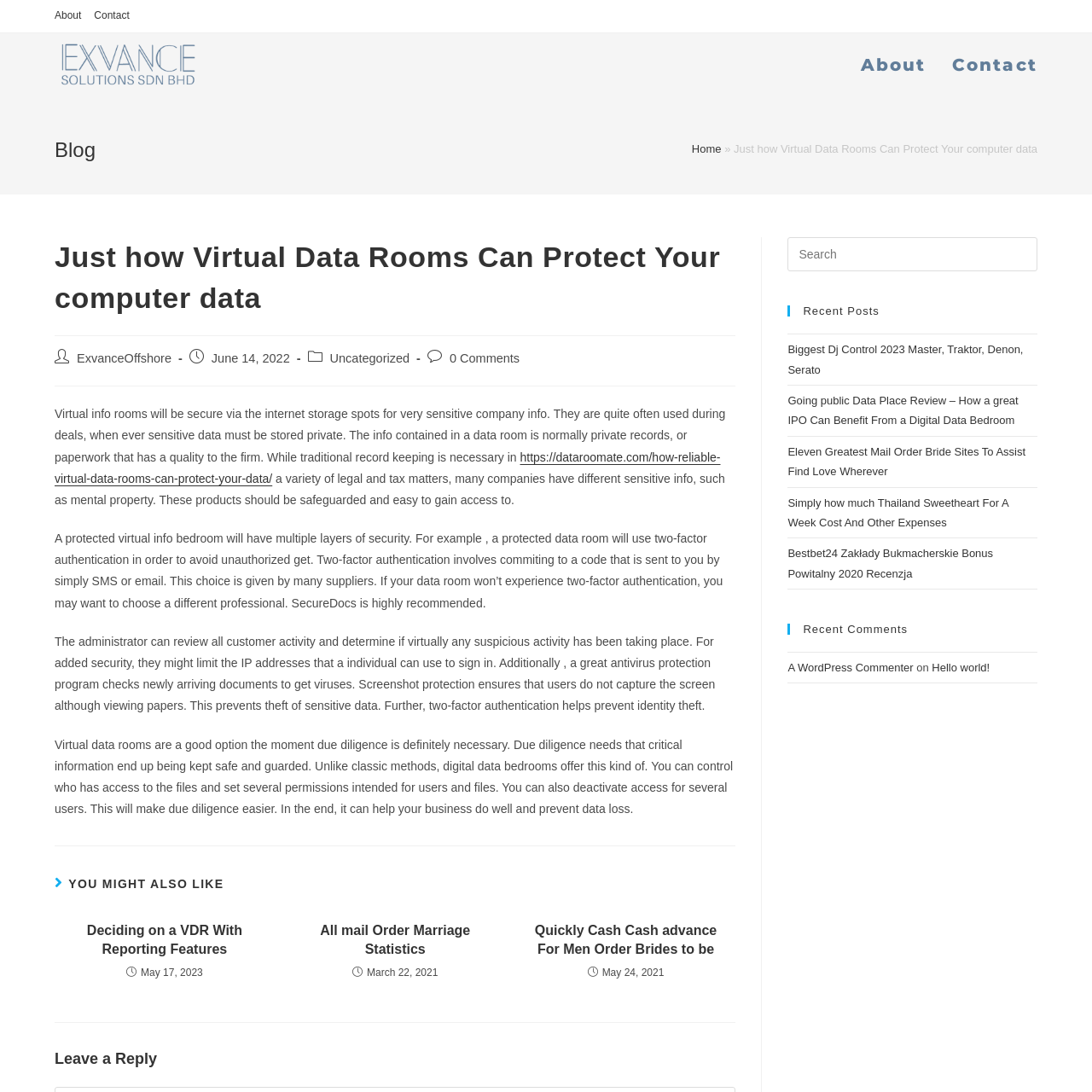Determine the bounding box coordinates for the area that should be clicked to carry out the following instruction: "Read the 'Blog' heading".

[0.05, 0.124, 0.95, 0.15]